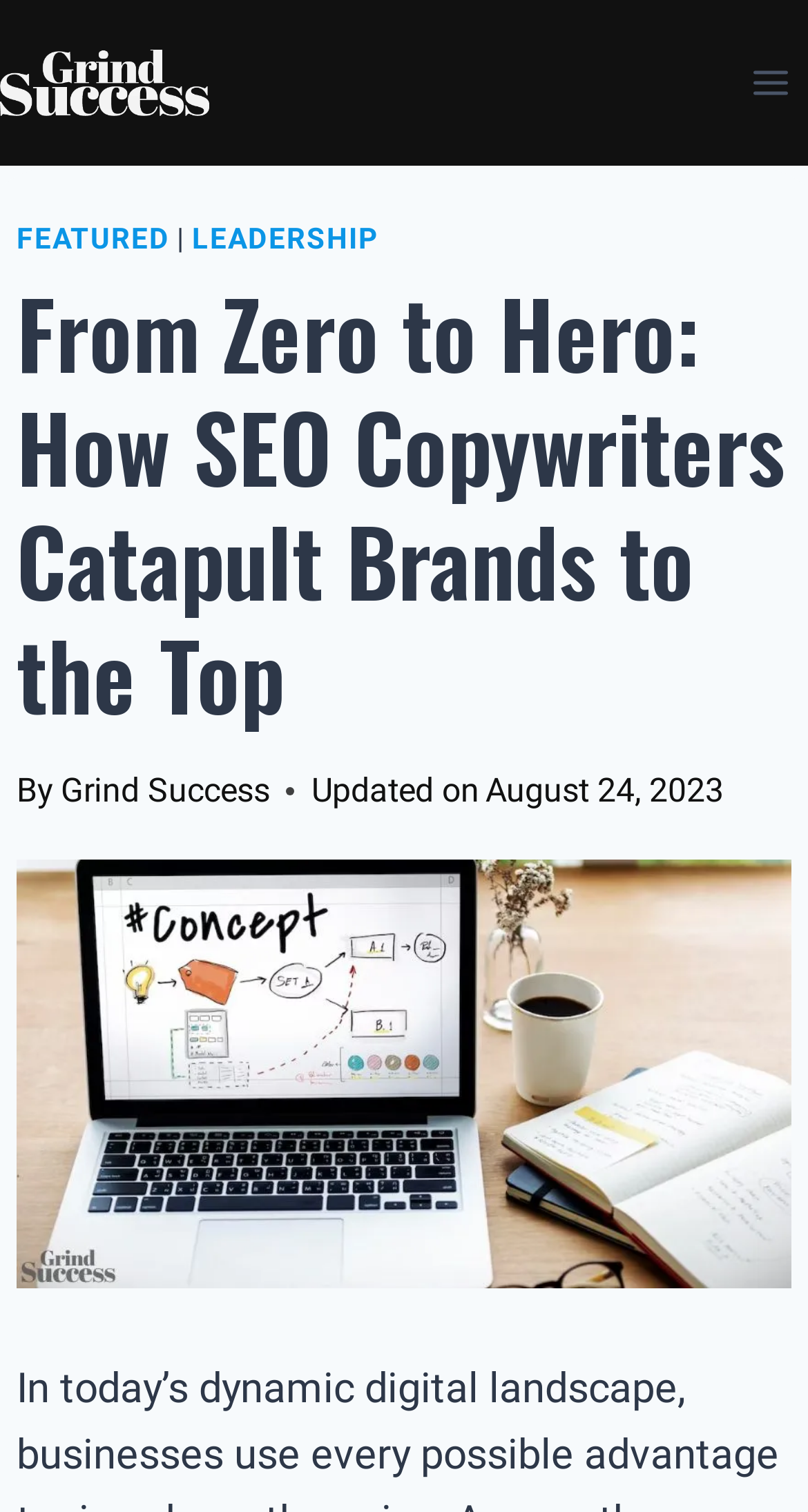Predict the bounding box coordinates of the UI element that matches this description: "Toggle Menu". The coordinates should be in the format [left, top, right, bottom] with each value between 0 and 1.

[0.906, 0.033, 1.0, 0.076]